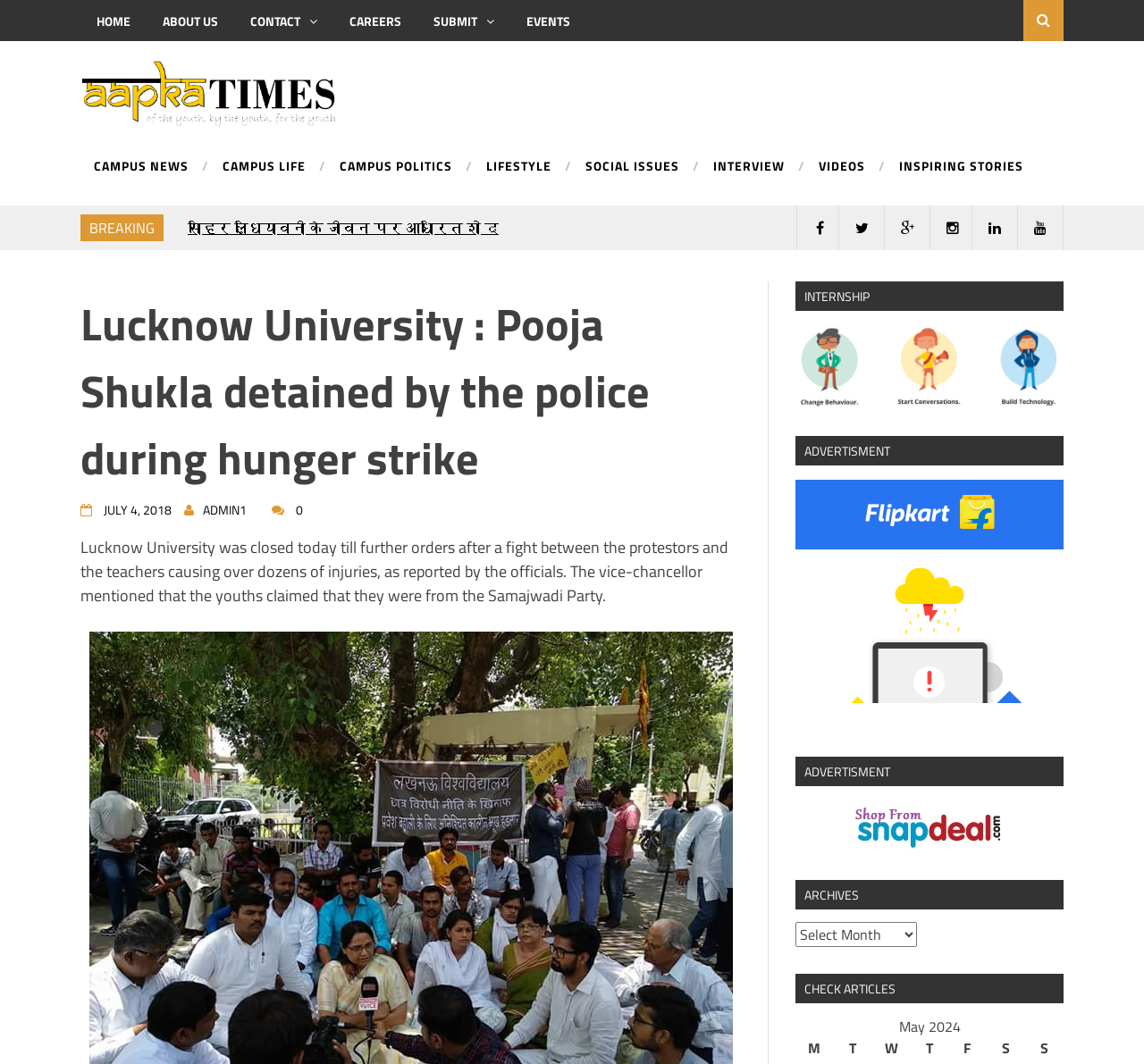How many links are there in the 'CAMPUS NEWS' section?
Kindly offer a comprehensive and detailed response to the question.

I counted the number of links in the 'CAMPUS NEWS' section by looking at the links 'CAMPUS LIFE', 'CAMPUS POLITICS', 'LIFESTYLE', 'SOCIAL ISSUES', 'INTERVIEW', 'VIDEOS', and 'INSPIRING STORIES'.